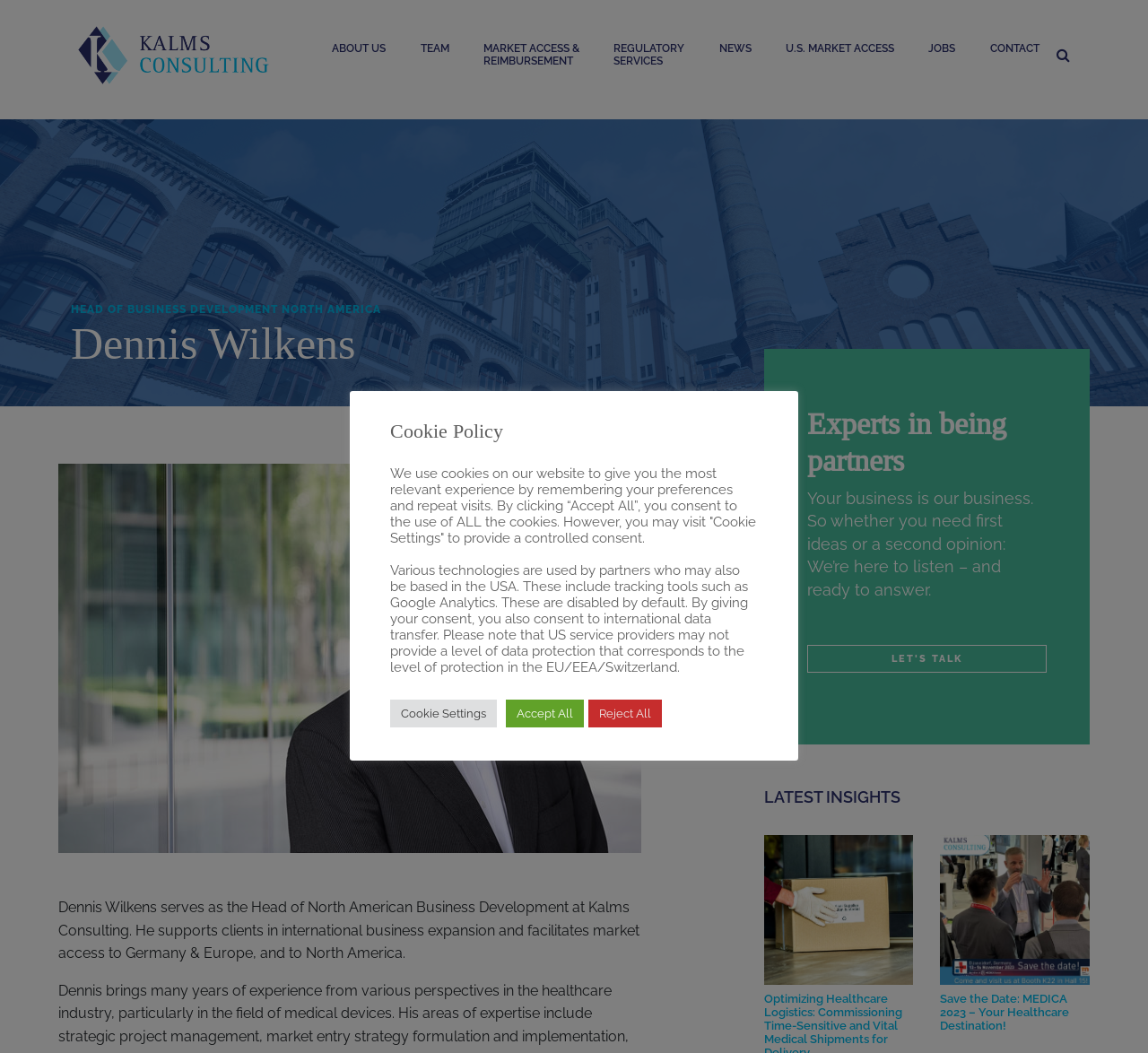What is the name of the company?
Please analyze the image and answer the question with as much detail as possible.

I found this information by looking at the link 'Kalms Consulting' at the top of the page, which is also mentioned in the static text that describes Dennis Wilkens' role.